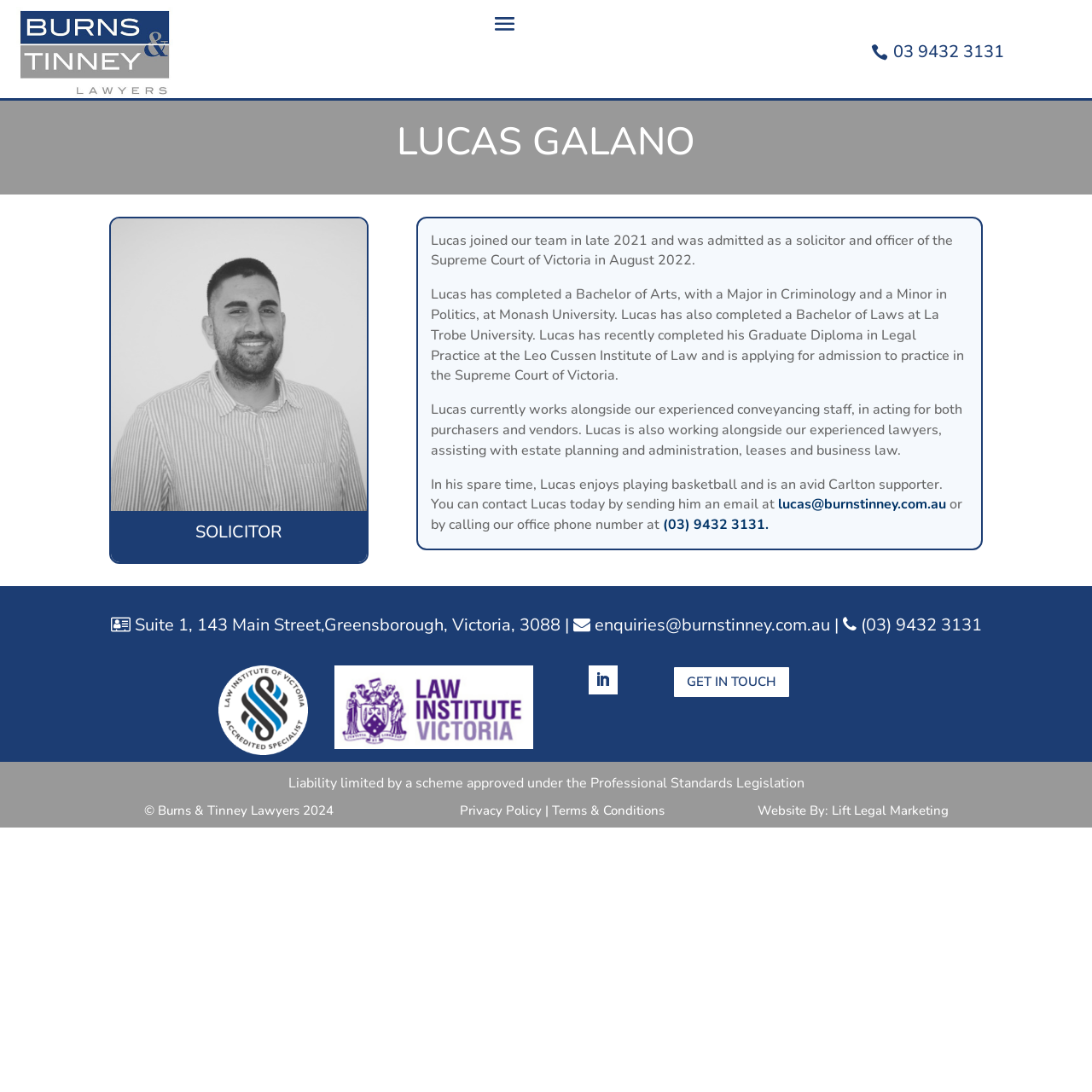Please predict the bounding box coordinates of the element's region where a click is necessary to complete the following instruction: "View the Privacy Policy". The coordinates should be represented by four float numbers between 0 and 1, i.e., [left, top, right, bottom].

[0.421, 0.734, 0.496, 0.75]